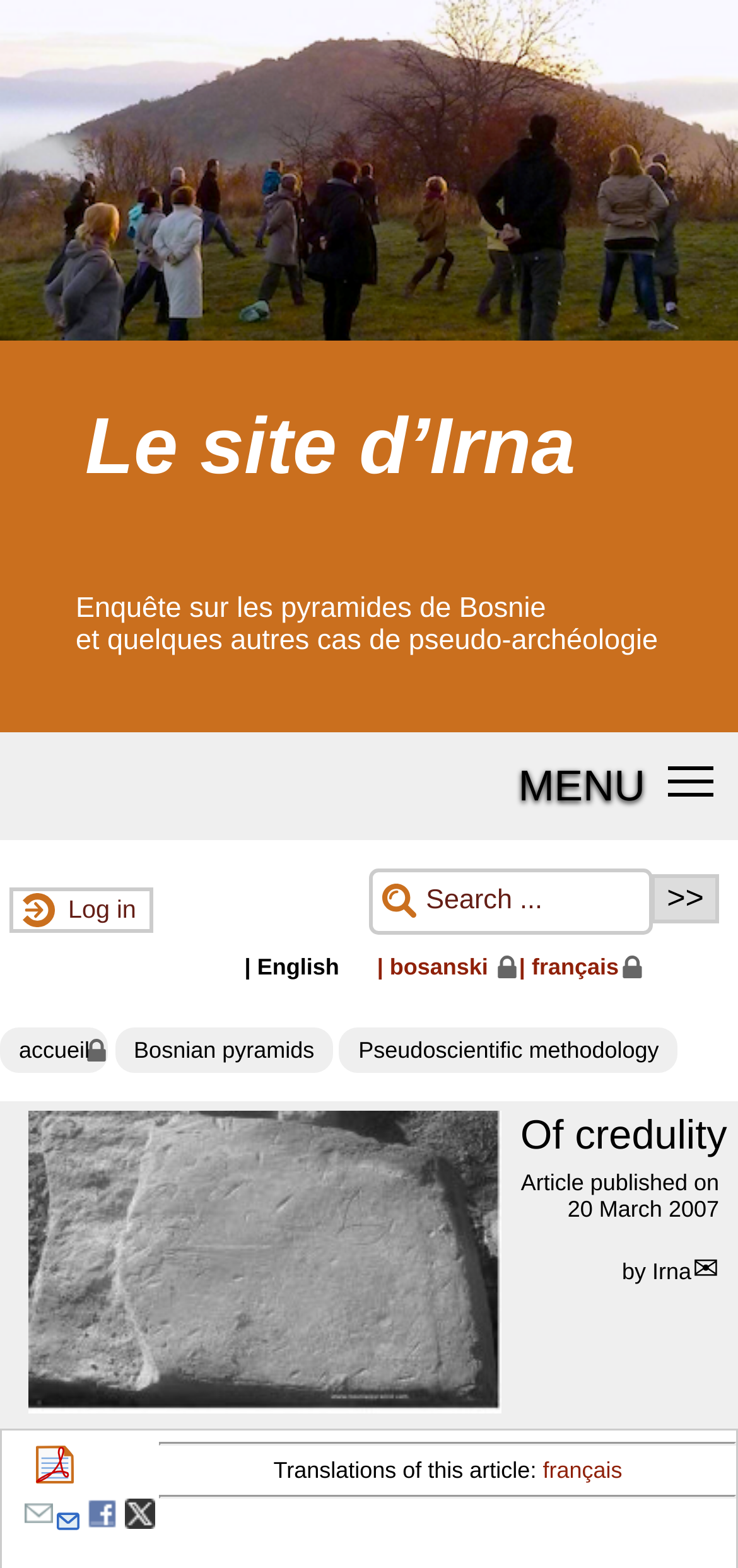Can you provide the bounding box coordinates for the element that should be clicked to implement the instruction: "Read the article in PDF format"?

[0.049, 0.933, 0.1, 0.949]